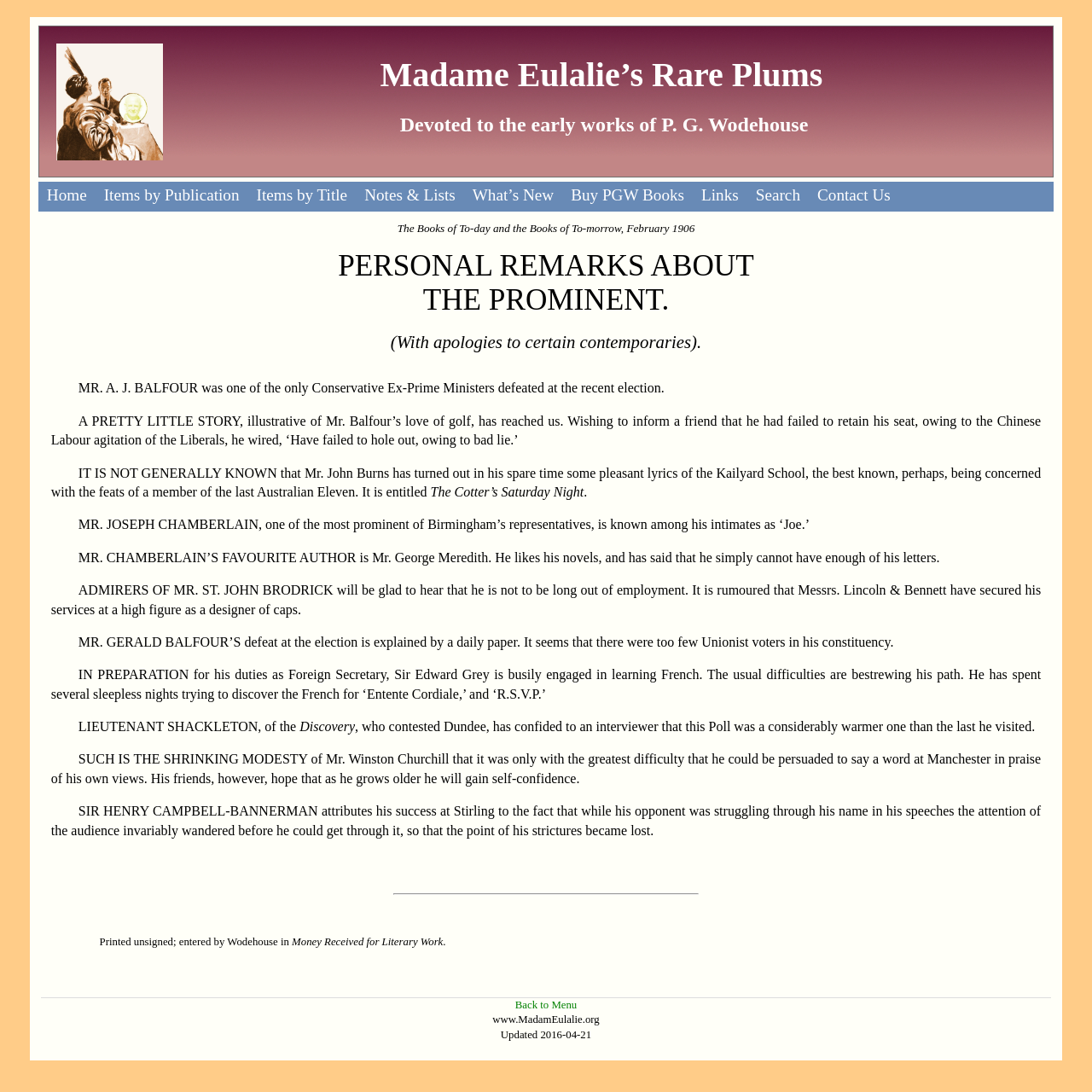Extract the bounding box coordinates for the HTML element that matches this description: "Links". The coordinates should be four float numbers between 0 and 1, i.e., [left, top, right, bottom].

[0.634, 0.166, 0.684, 0.194]